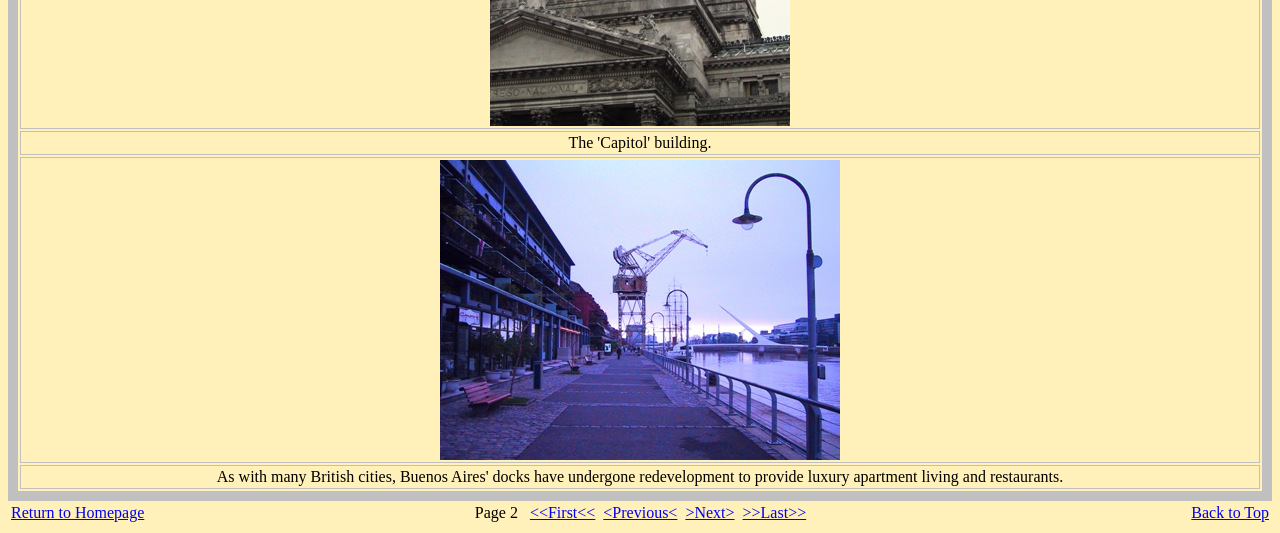What is the content of the image? Look at the image and give a one-word or short phrase answer.

Not specified